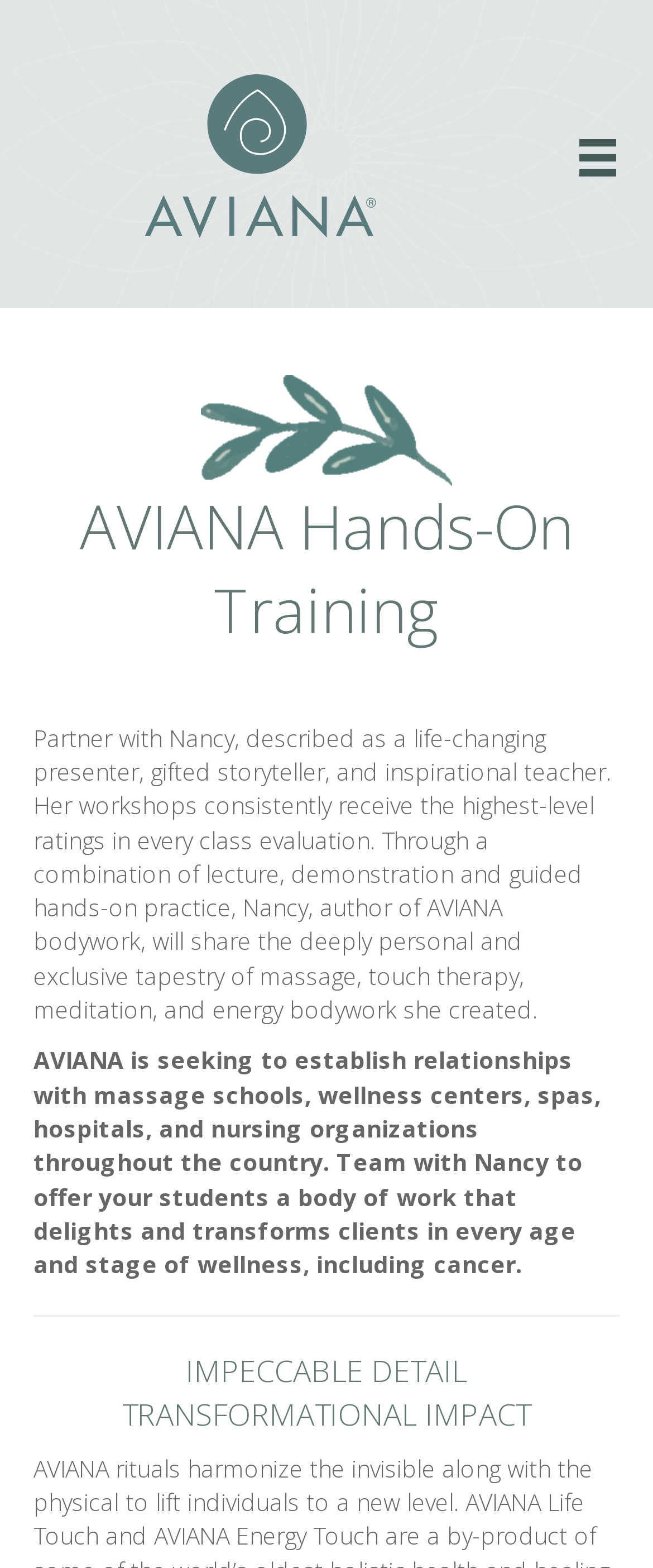Determine the main text heading of the webpage and provide its content.

AVIANA Hands-On Training